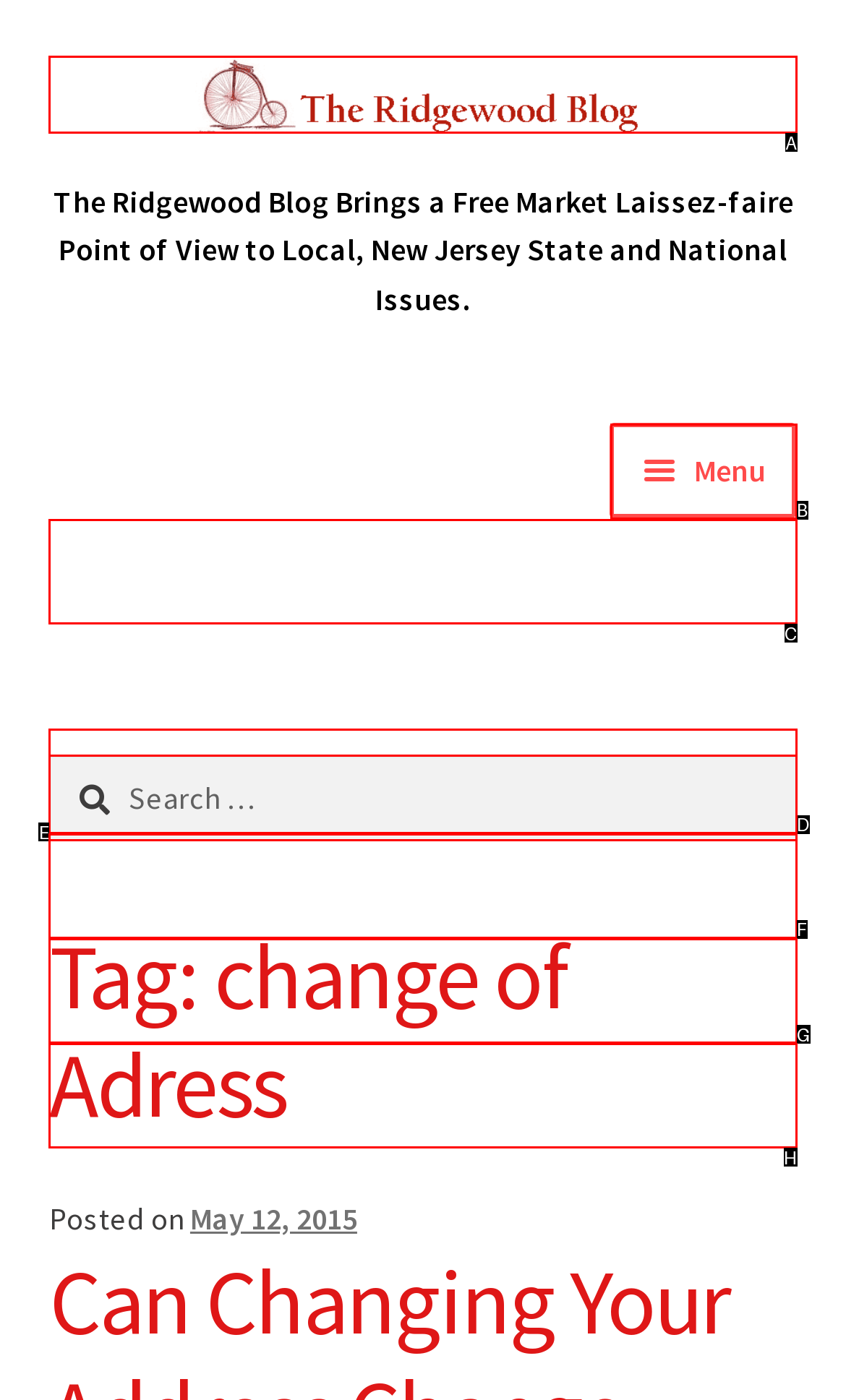Identify the HTML element that should be clicked to accomplish the task: go to the HOME page
Provide the option's letter from the given choices.

C